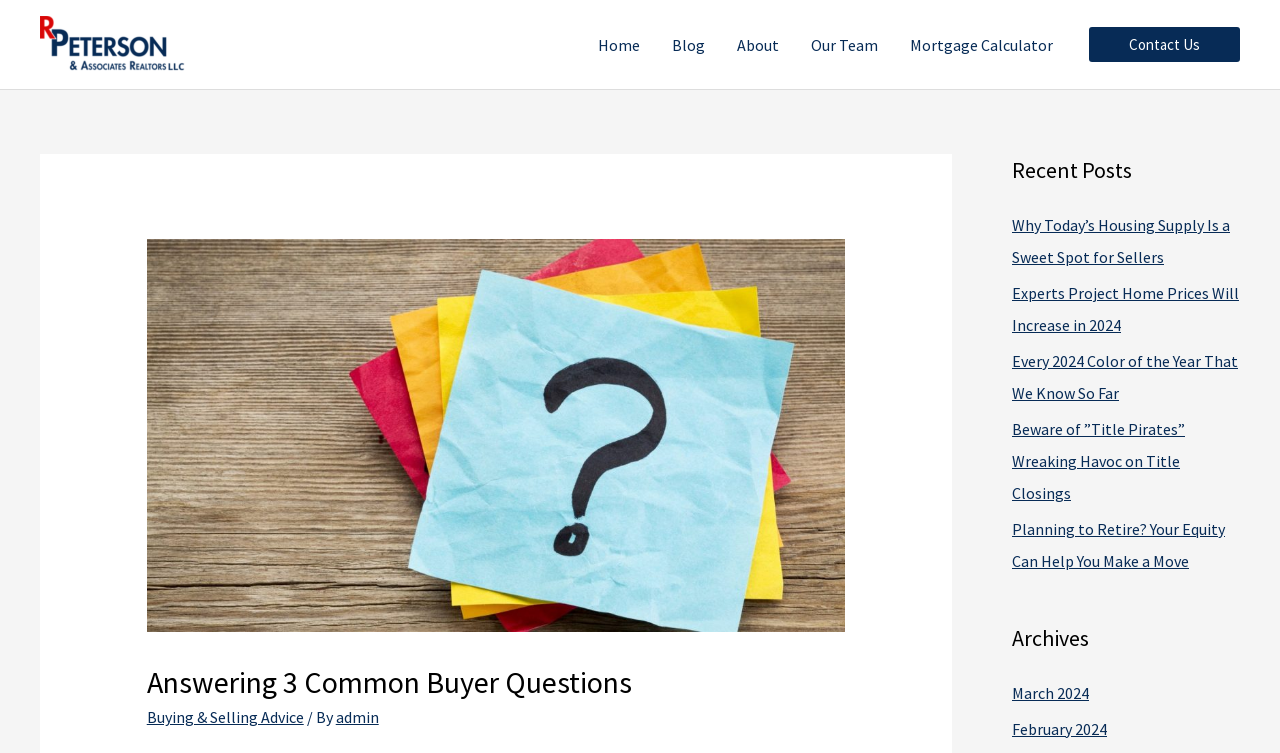Extract the bounding box coordinates for the UI element described as: "alt="Peterson & Associates Realtors, LLC"".

[0.031, 0.043, 0.145, 0.07]